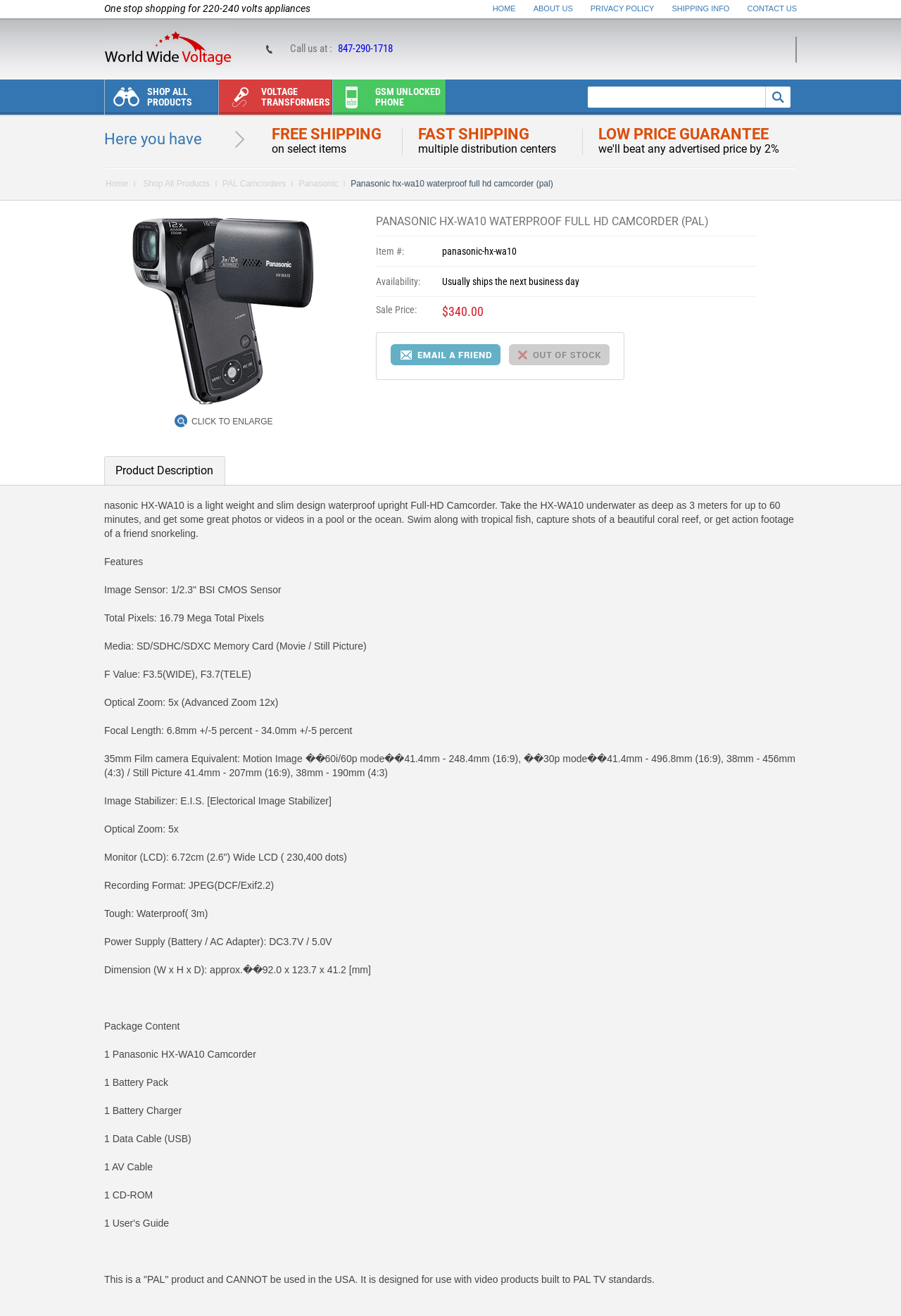Locate the bounding box coordinates of the UI element described by: "Shop All Products". Provide the coordinates as four float numbers between 0 and 1, formatted as [left, top, right, bottom].

[0.159, 0.136, 0.241, 0.143]